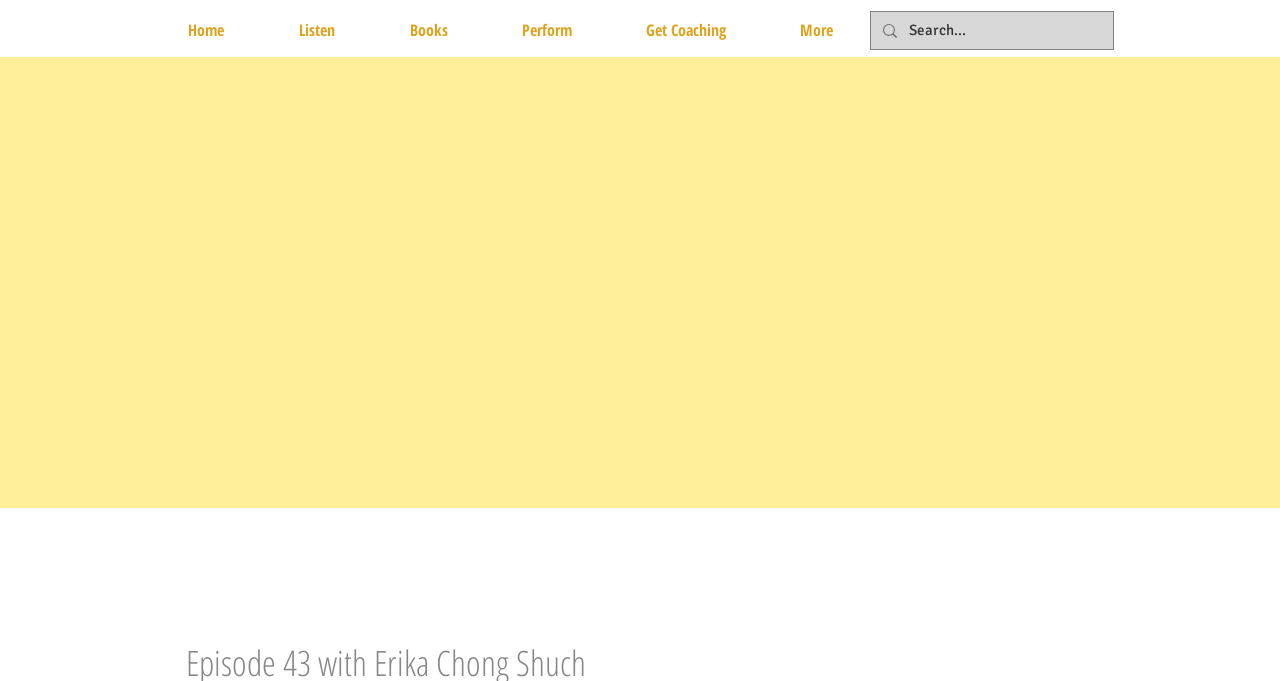Offer an extensive depiction of the webpage and its key elements.

The webpage is about the "Performers & Creators Lab Podcast" and features a prominent navigation section at the top left corner, which includes links to "Home", "Listen", "Books", "Perform", "Get Coaching", and "More". 

Below the navigation section, there is a search bar that spans across the top of the page, taking up about a quarter of the screen width. The search bar contains a small image on the left side and a text input field with a placeholder text "Search...". 

The webpage appears to be focused on Erika Chong Shuch, a choreographer and director who has collaborated with numerous artists and ensembles, as indicated by the meta description. However, there is no explicit text or content about Erika Chong Shuch on the webpage, suggesting that the webpage might be a landing page or a portal to access more information about her work or the podcast.